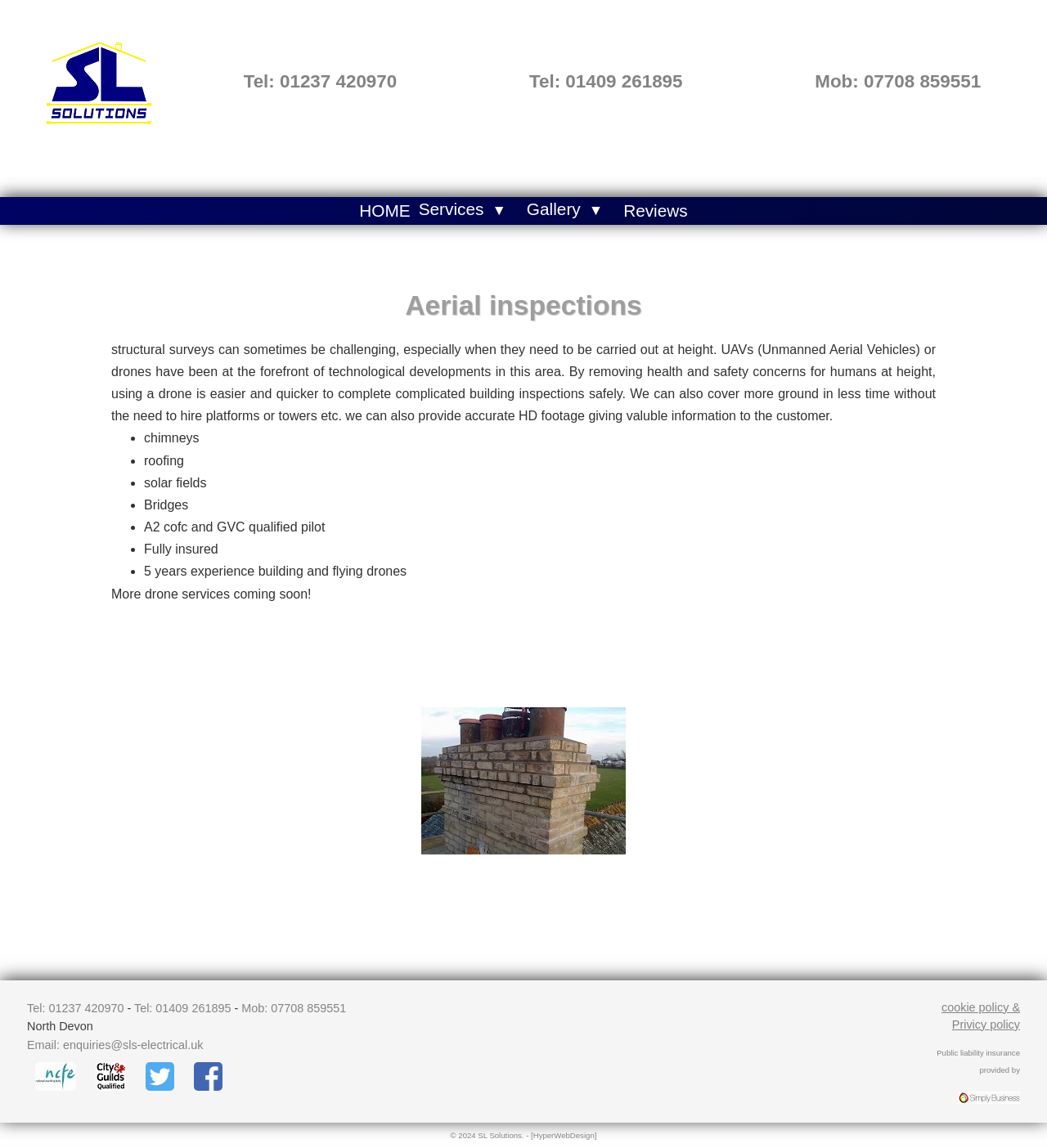Pinpoint the bounding box coordinates of the element to be clicked to execute the instruction: "Check the post date".

None